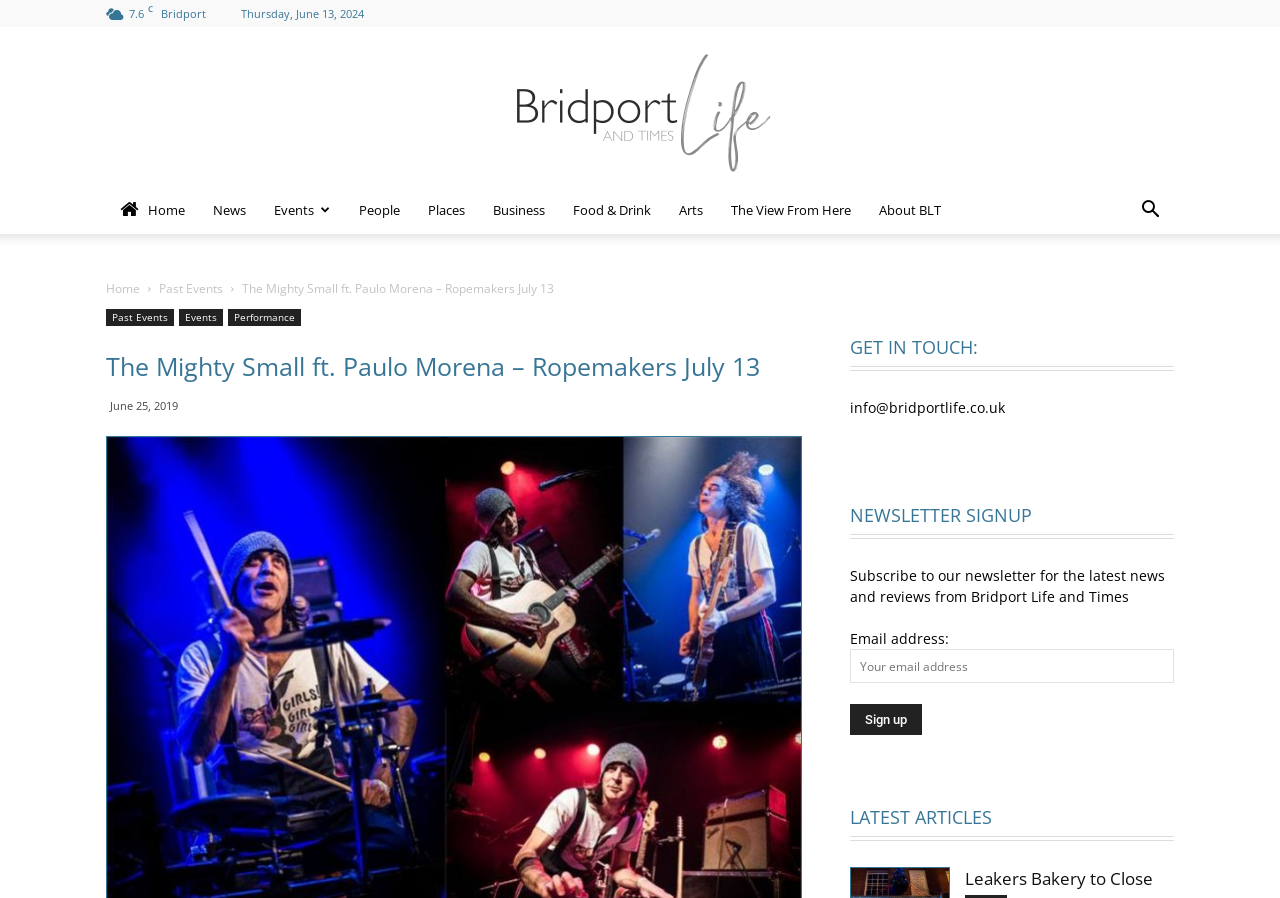Answer in one word or a short phrase: 
What is the rating of this event?

7.6